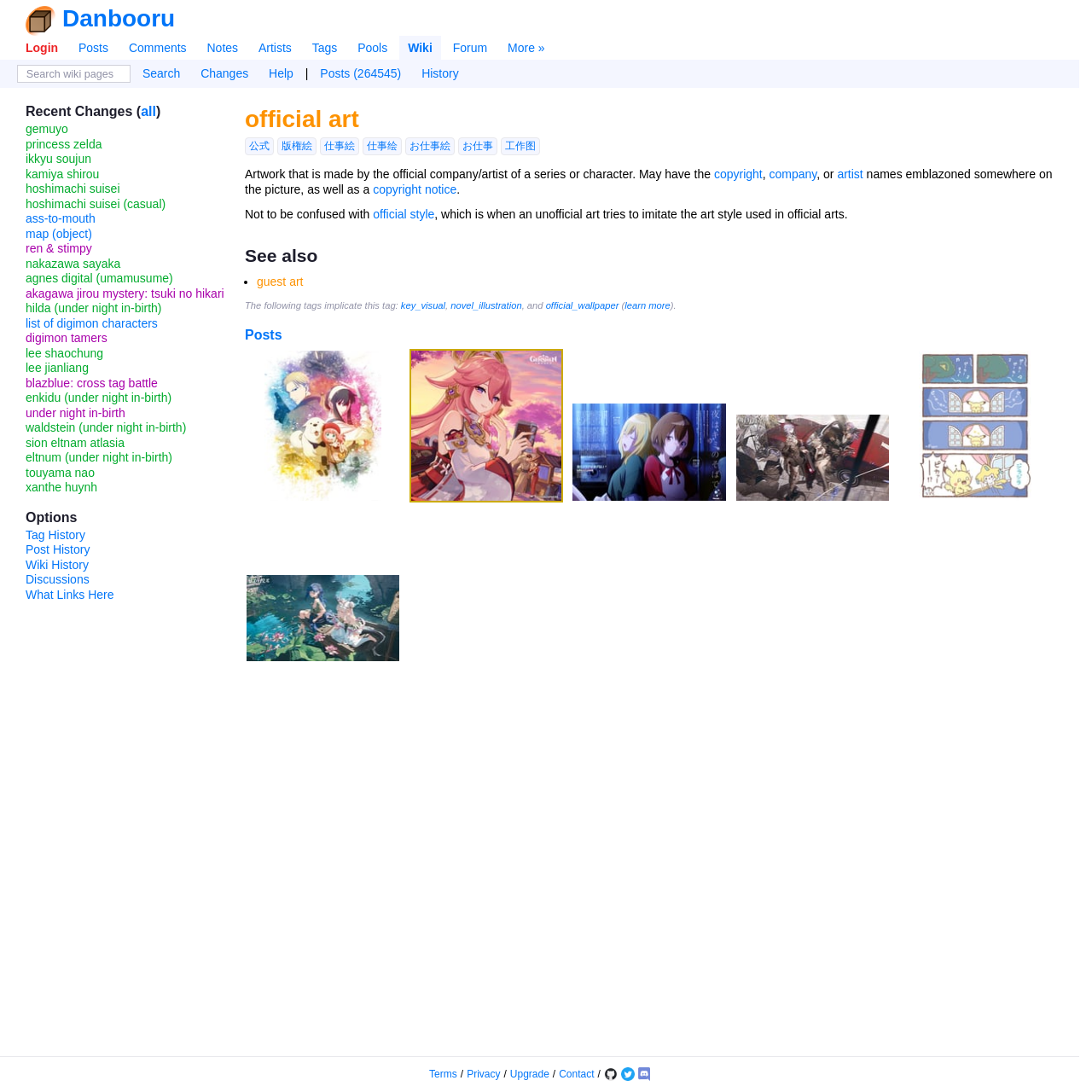Specify the bounding box coordinates of the element's area that should be clicked to execute the given instruction: "View recent changes". The coordinates should be four float numbers between 0 and 1, i.e., [left, top, right, bottom].

[0.023, 0.093, 0.215, 0.112]